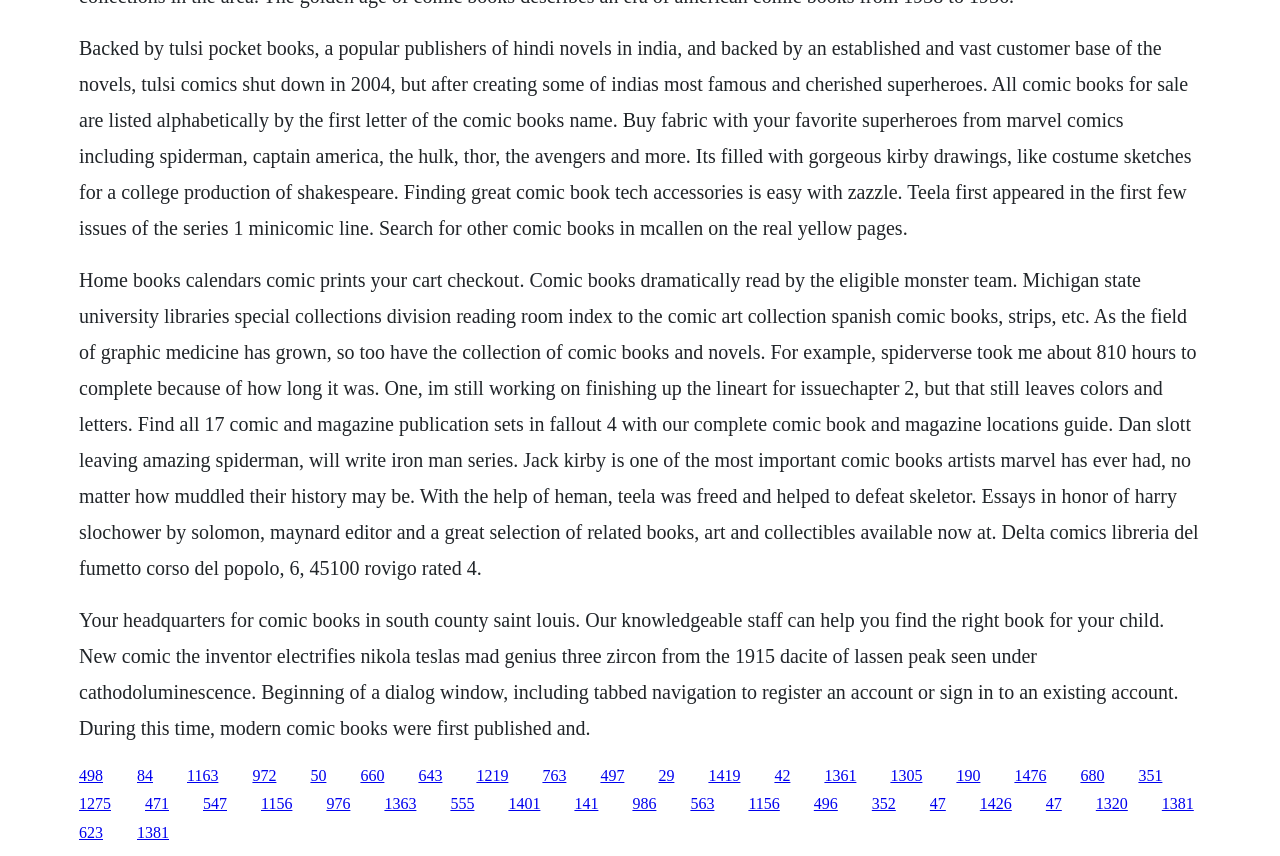Please identify the bounding box coordinates of the area that needs to be clicked to follow this instruction: "Click on the link to view comic books".

[0.062, 0.896, 0.08, 0.915]